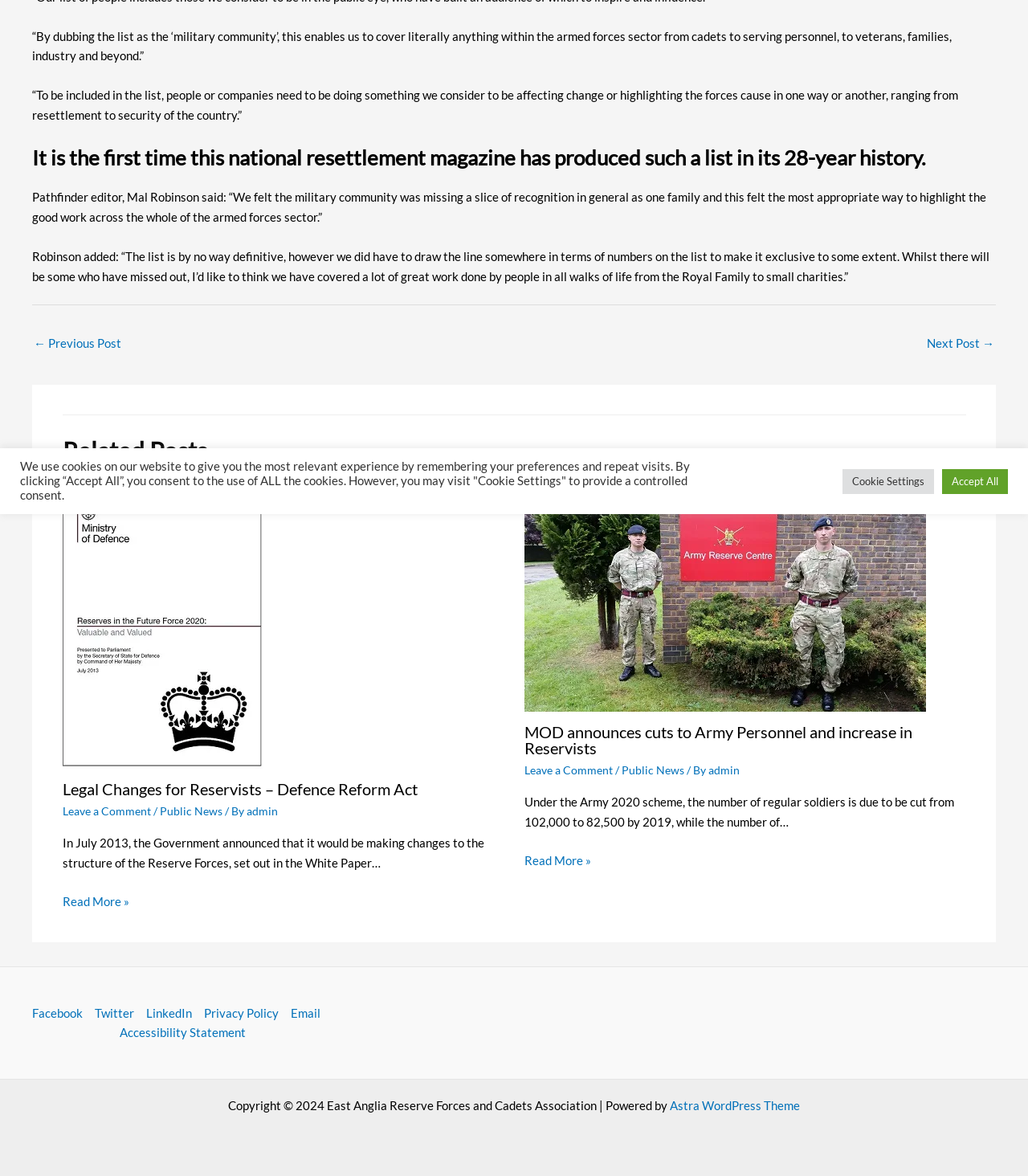Find the bounding box of the web element that fits this description: "Twitter".

[0.086, 0.853, 0.136, 0.87]